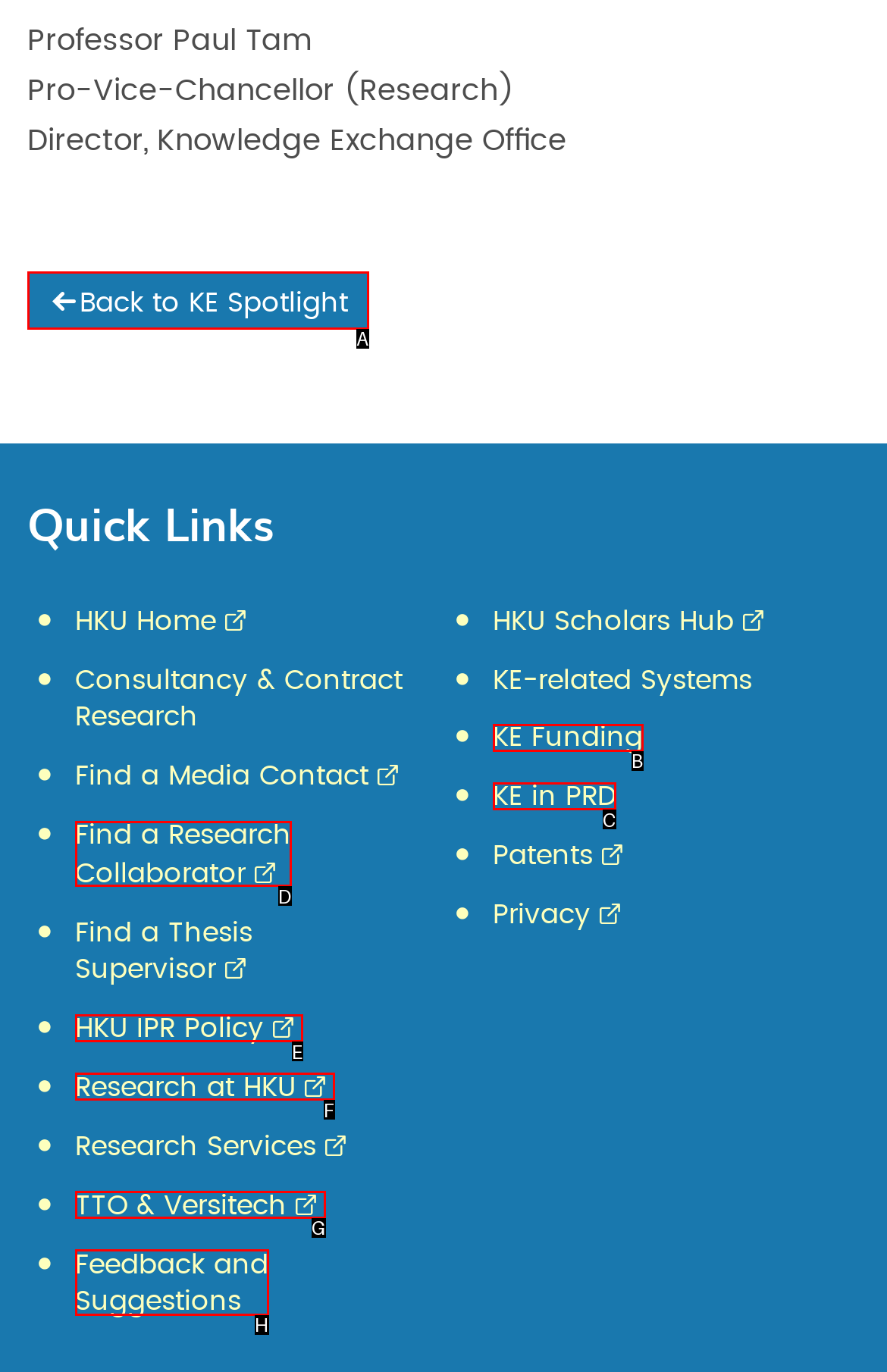Decide which UI element to click to accomplish the task: View Research at HKU
Respond with the corresponding option letter.

F